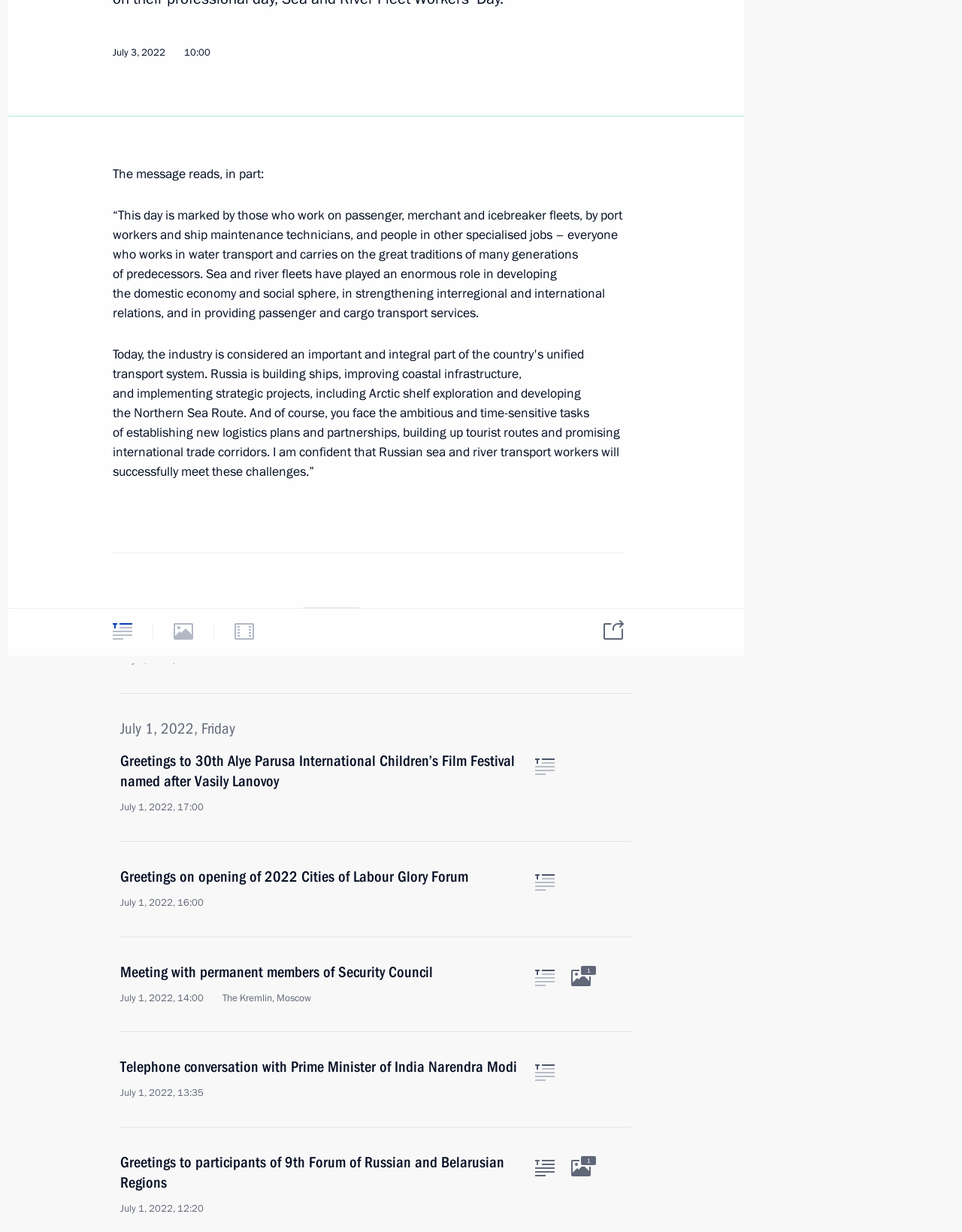Select the bounding box coordinates of the element I need to click to carry out the following instruction: "Read text of the article about Vladimir Putin answered journalists’ questions".

[0.556, 0.297, 0.577, 0.311]